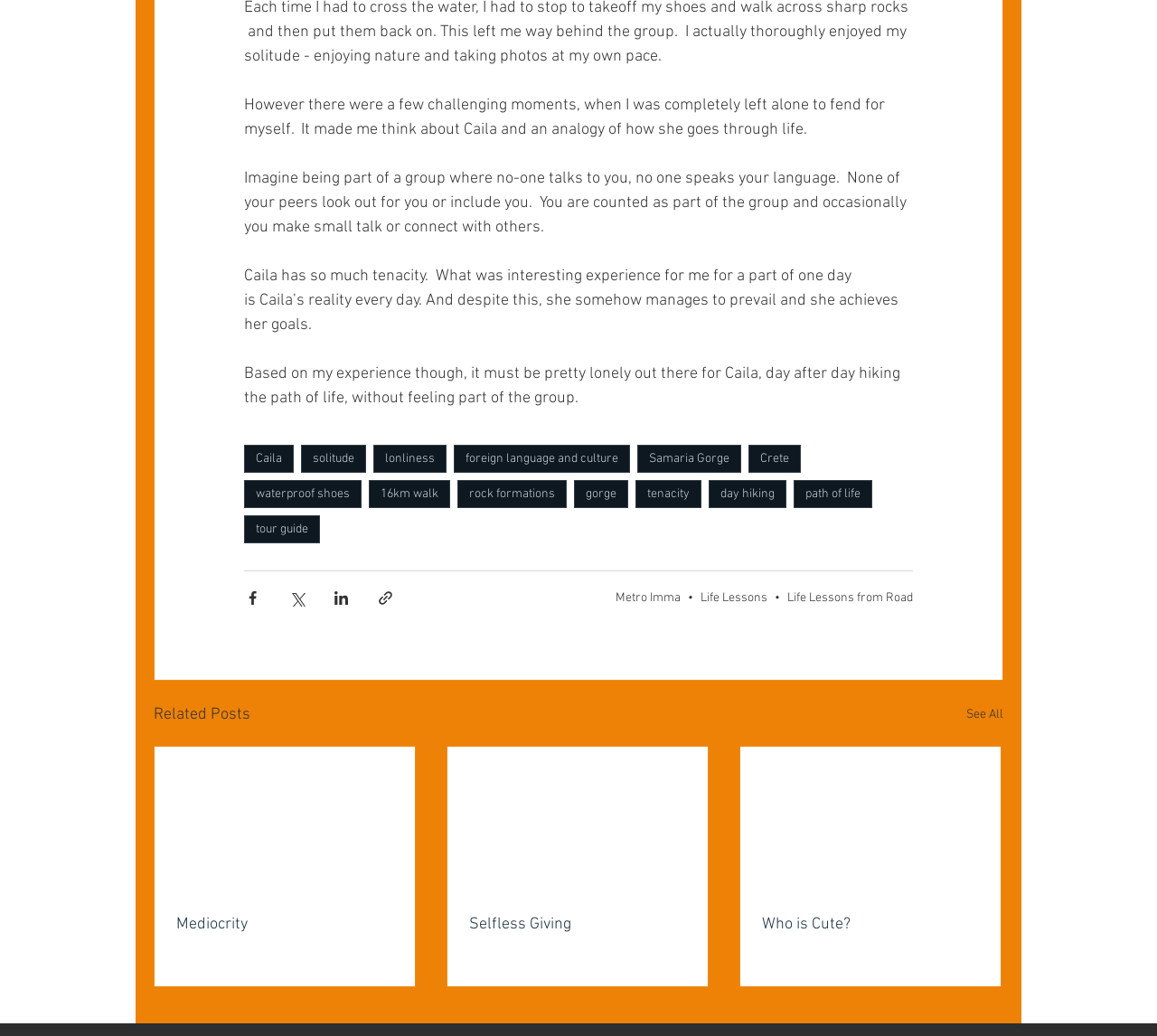Determine the bounding box coordinates for the area that should be clicked to carry out the following instruction: "View the article about 'Mediocrity'".

[0.152, 0.883, 0.34, 0.901]